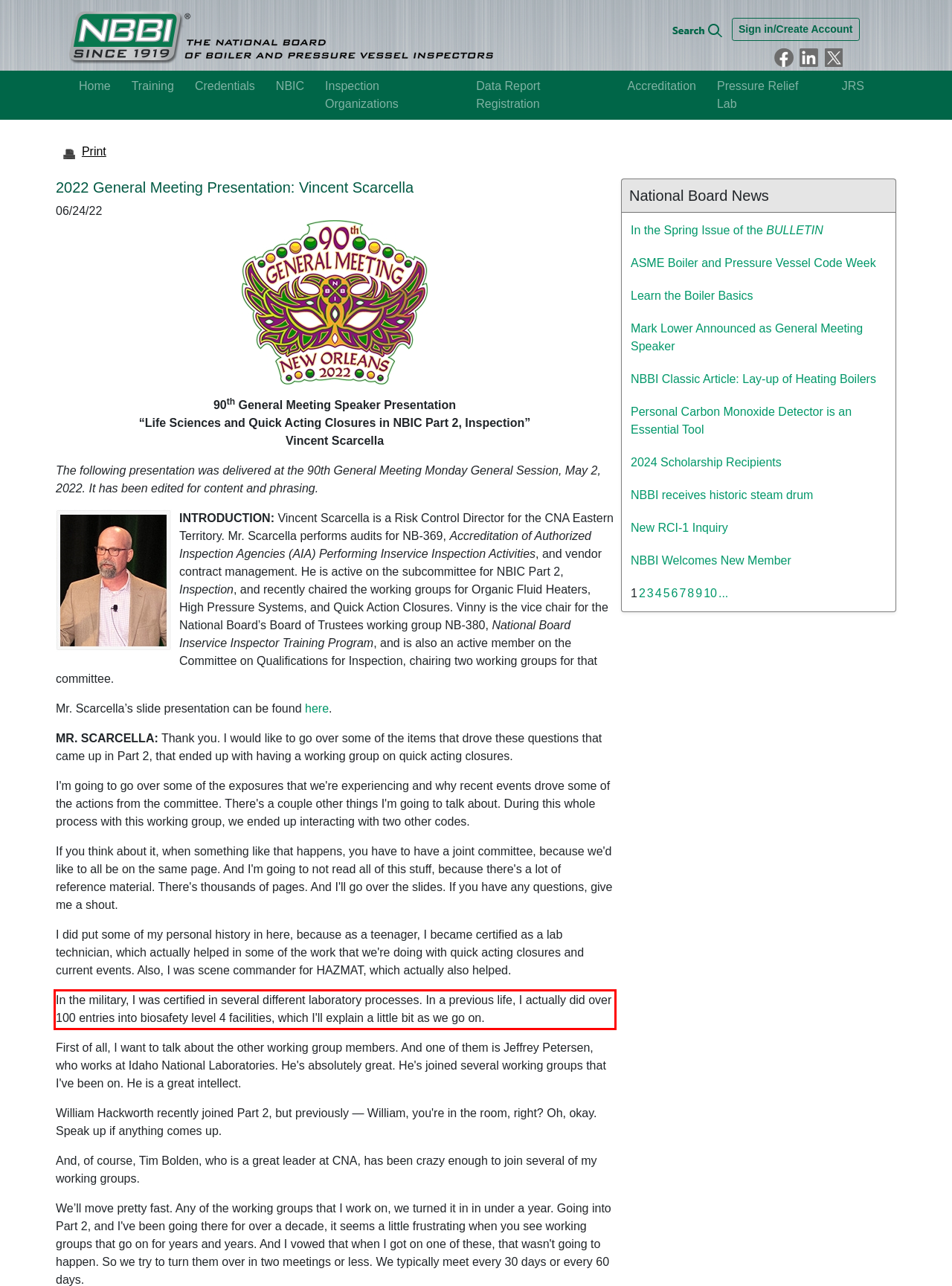Please look at the webpage screenshot and extract the text enclosed by the red bounding box.

In the military, I was certified in several different laboratory processes. In a previous life, I actually did over 100 entries into biosafety level 4 facilities, which I'll explain a little bit as we go on.